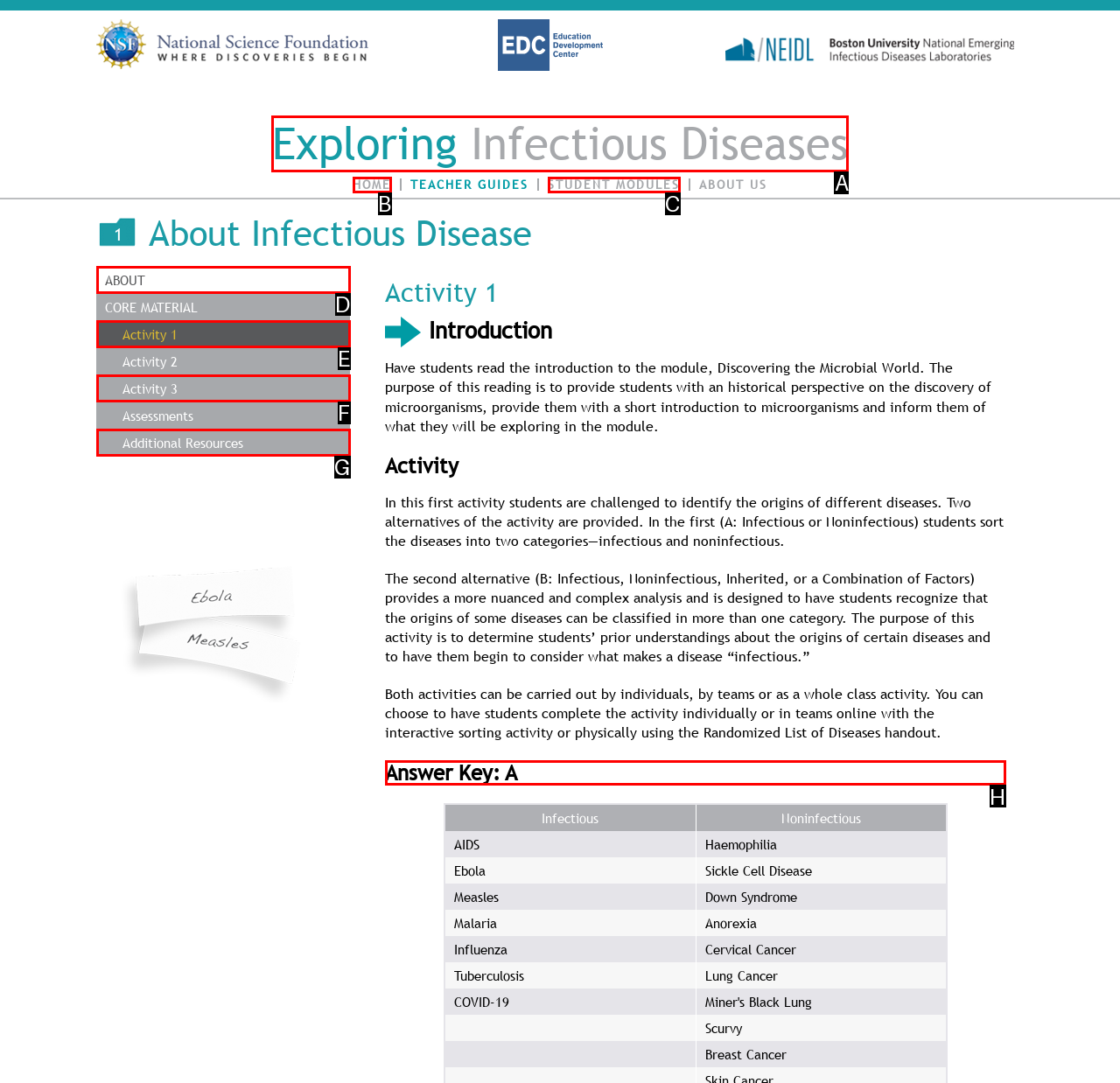Given the task: View 'Answer Key: A', indicate which boxed UI element should be clicked. Provide your answer using the letter associated with the correct choice.

H